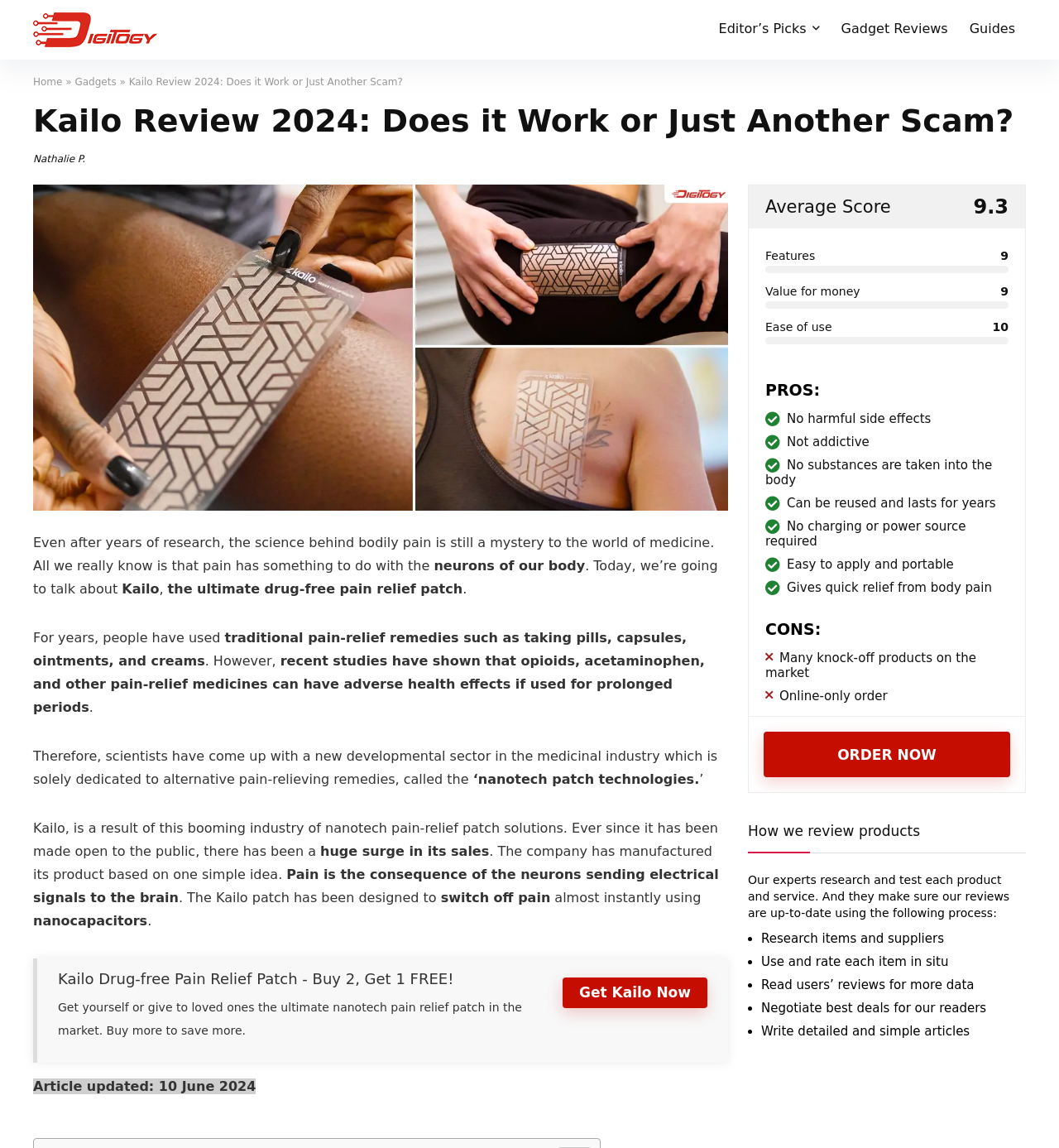Please identify the bounding box coordinates of the clickable region that I should interact with to perform the following instruction: "Search for a scripture reference". The coordinates should be expressed as four float numbers between 0 and 1, i.e., [left, top, right, bottom].

None